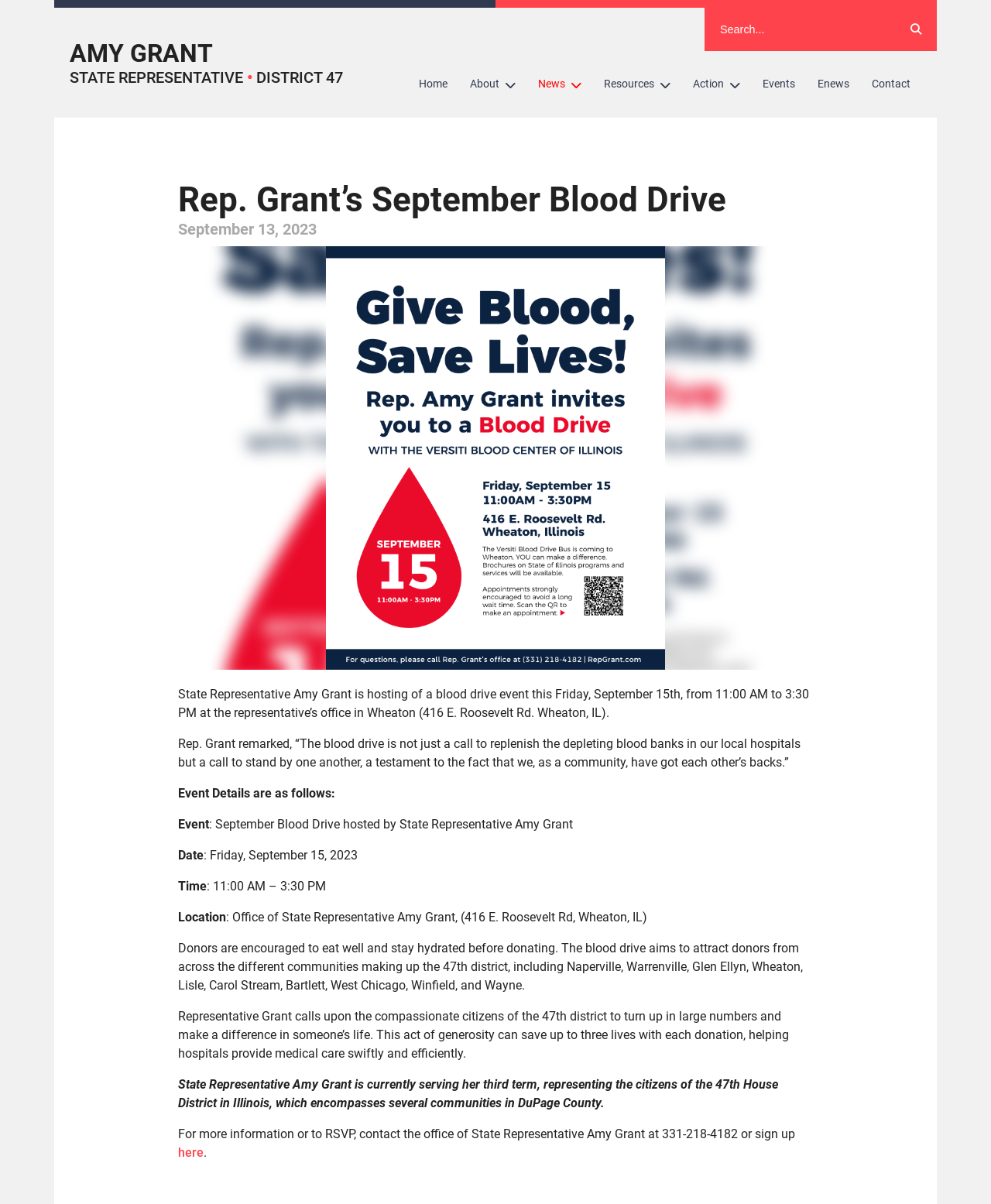What is the location of the blood drive event?
Using the details from the image, give an elaborate explanation to answer the question.

The question is asking about the location of the blood drive event mentioned in the webpage. According to the webpage, 'Location: Office of State Representative Amy Grant, (416 E. Roosevelt Rd, Wheaton, IL)' is listed under the 'Event Details' section. Therefore, the answer is Office of State Representative Amy Grant.